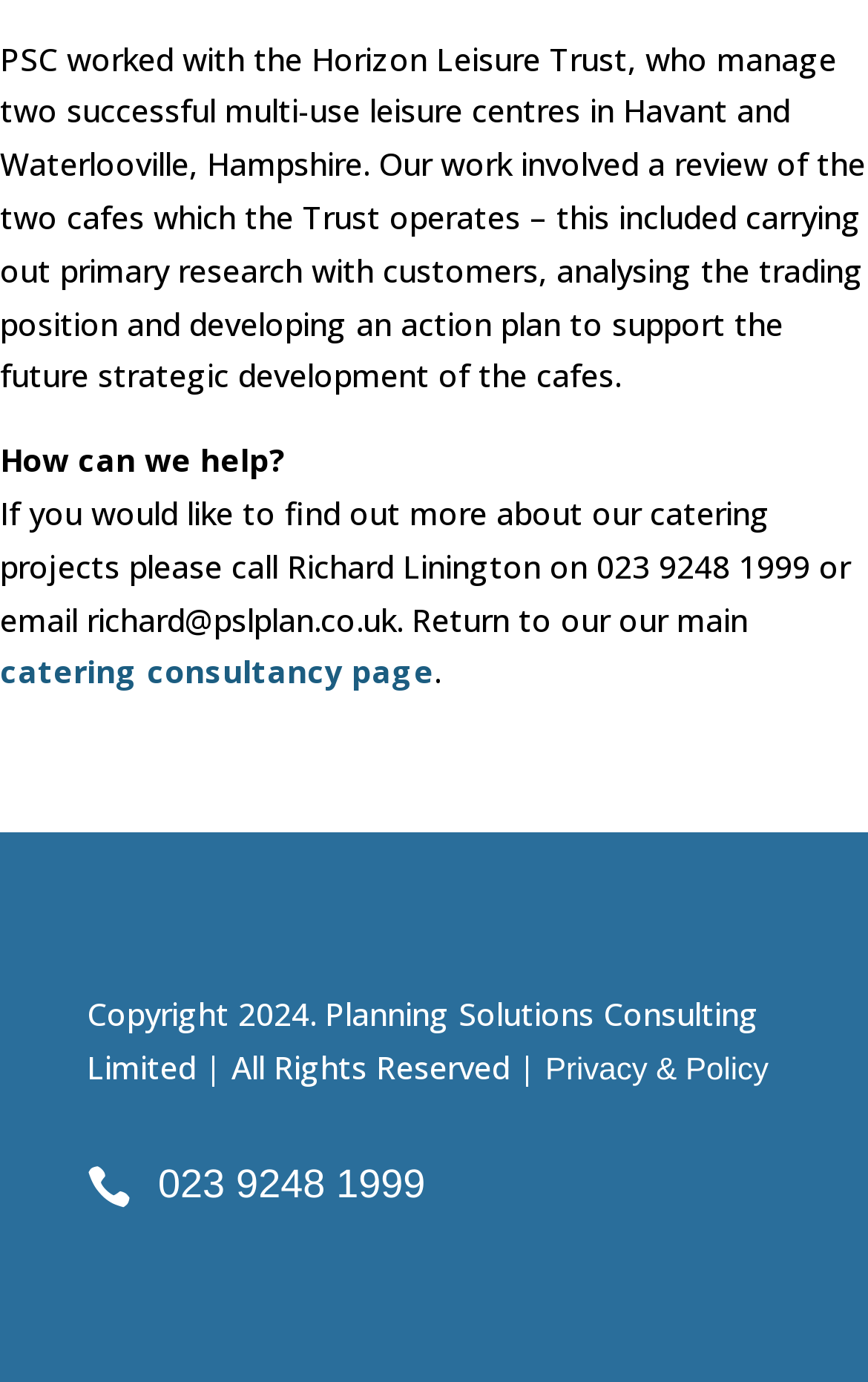What is the link text to return to the main catering consultancy page?
Refer to the image and offer an in-depth and detailed answer to the question.

The webpage has a link with the text 'catering consultancy page' that allows users to return to the main page.